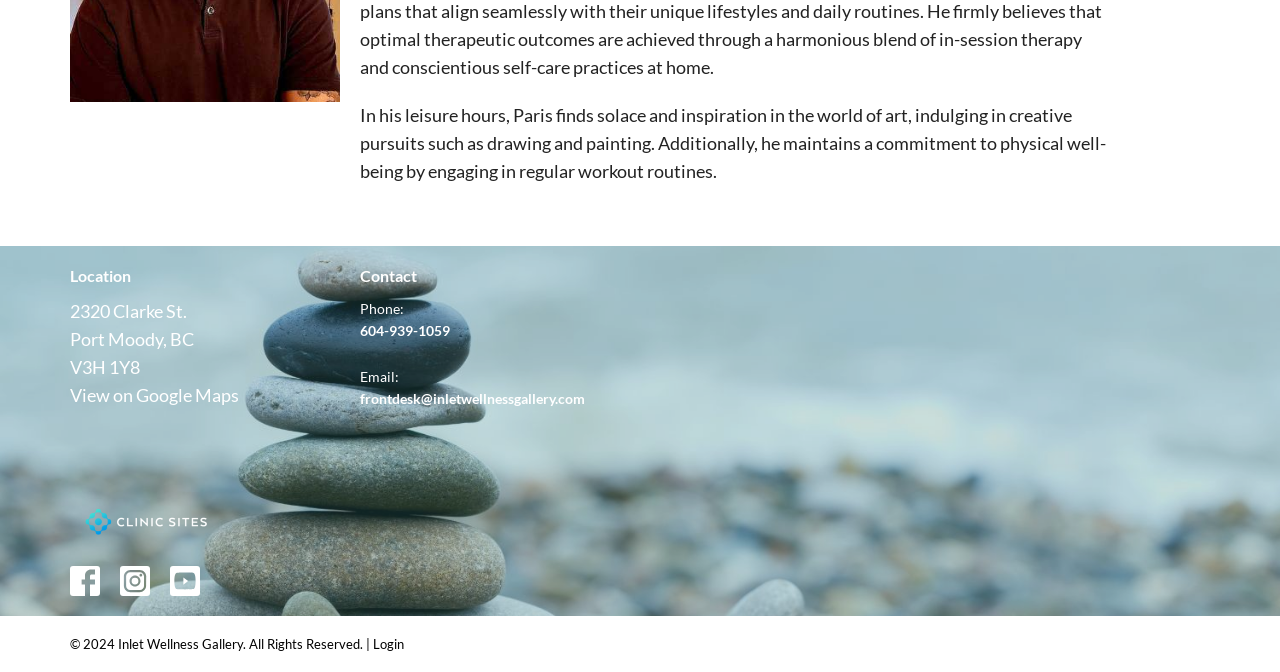Identify the bounding box coordinates for the element you need to click to achieve the following task: "Visit Facebook page". Provide the bounding box coordinates as four float numbers between 0 and 1, in the form [left, top, right, bottom].

[0.055, 0.842, 0.078, 0.887]